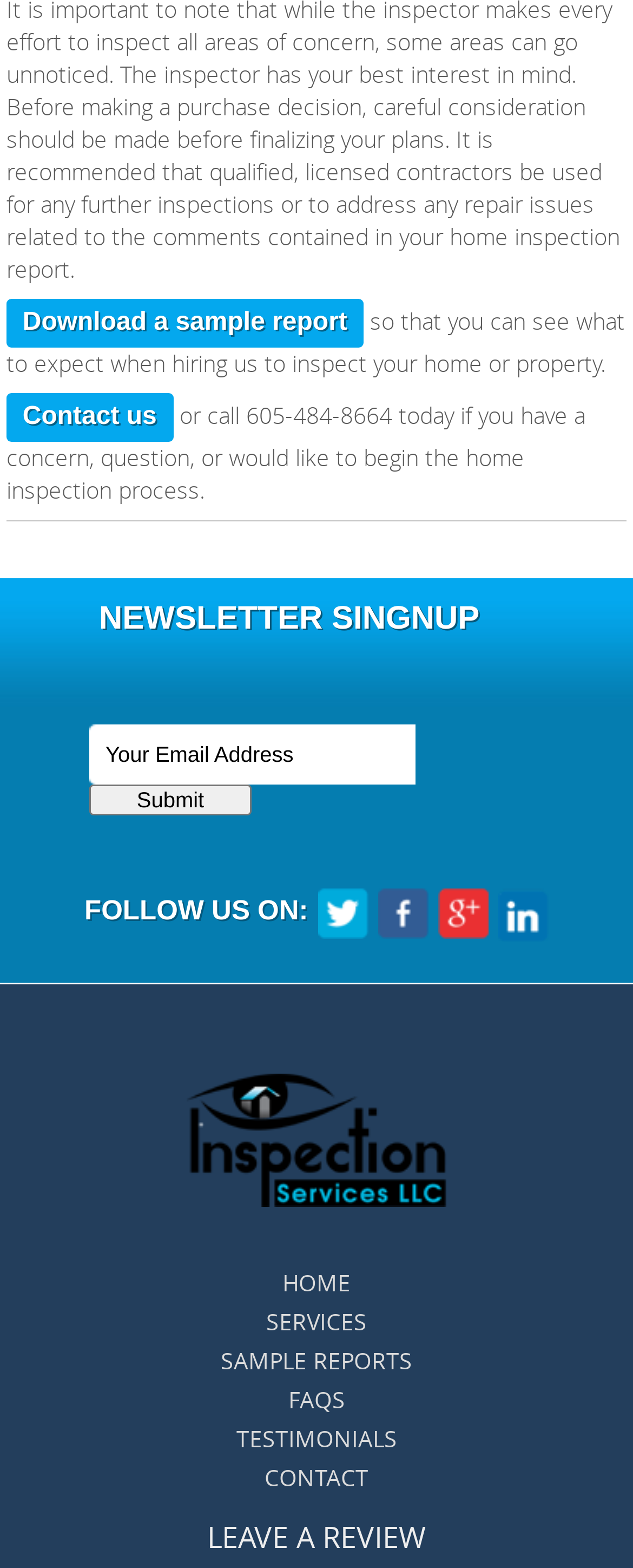Please determine the bounding box coordinates of the element's region to click for the following instruction: "Download a sample report".

[0.01, 0.19, 0.574, 0.221]